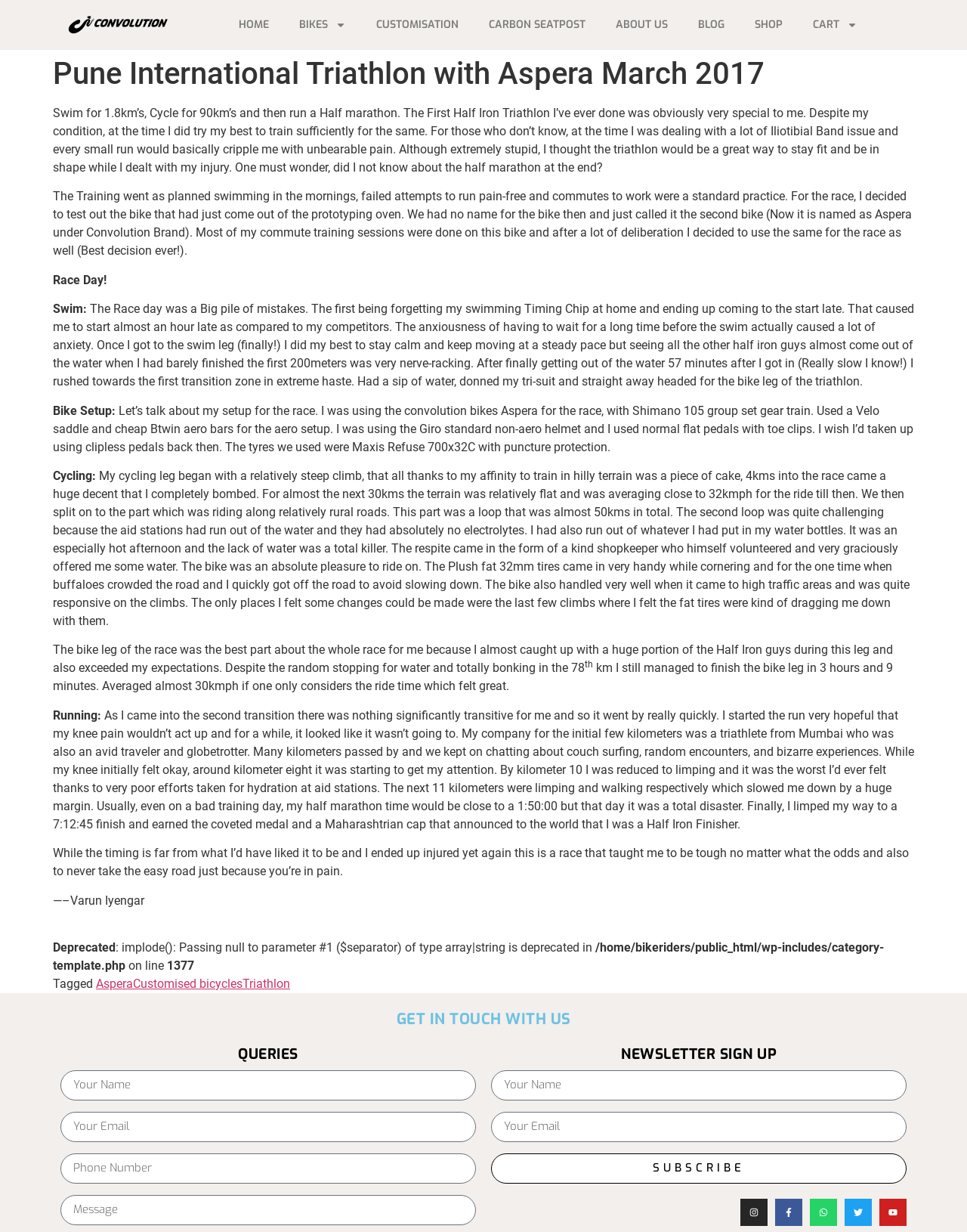What is the name of the bike used in the triathlon?
Refer to the screenshot and answer in one word or phrase.

Aspera